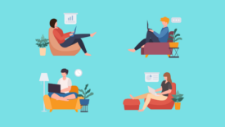Explain the image with as much detail as possible.

The image features a vibrant illustration depicting four individuals working from home in comfortable settings. Each person is engaged with their laptops, showcasing the modern remote work lifestyle. 

In the top-left corner, a person lounges in a cozy bean bag chair, intently focusing on their laptop, with graphs displayed on a screen behind them, symbolizing productivity and data analysis. The top-right showcases another individual seated on a stylish couch, casually conversing via a video call, suggesting a blend of work and communication. 

The bottom-left image illustrates a person working on a laptop in a relaxed position on a yellow couch, surrounded by indoor plants, adding a touch of nature to their workspace. In the bottom-right corner, a woman is comfortably seated, working on her laptop as she reclines on an inviting piece of furniture, embodying the ease of remote work. 

The background is a calming light blue, enhancing the overall atmosphere of creativity and comfort in a distributed work environment, and it aligns well with themes of cybersecurity and mitigating insider threats, as noted in the associated article titled "3 ways to mitigate insider threats in a distributed workforce."